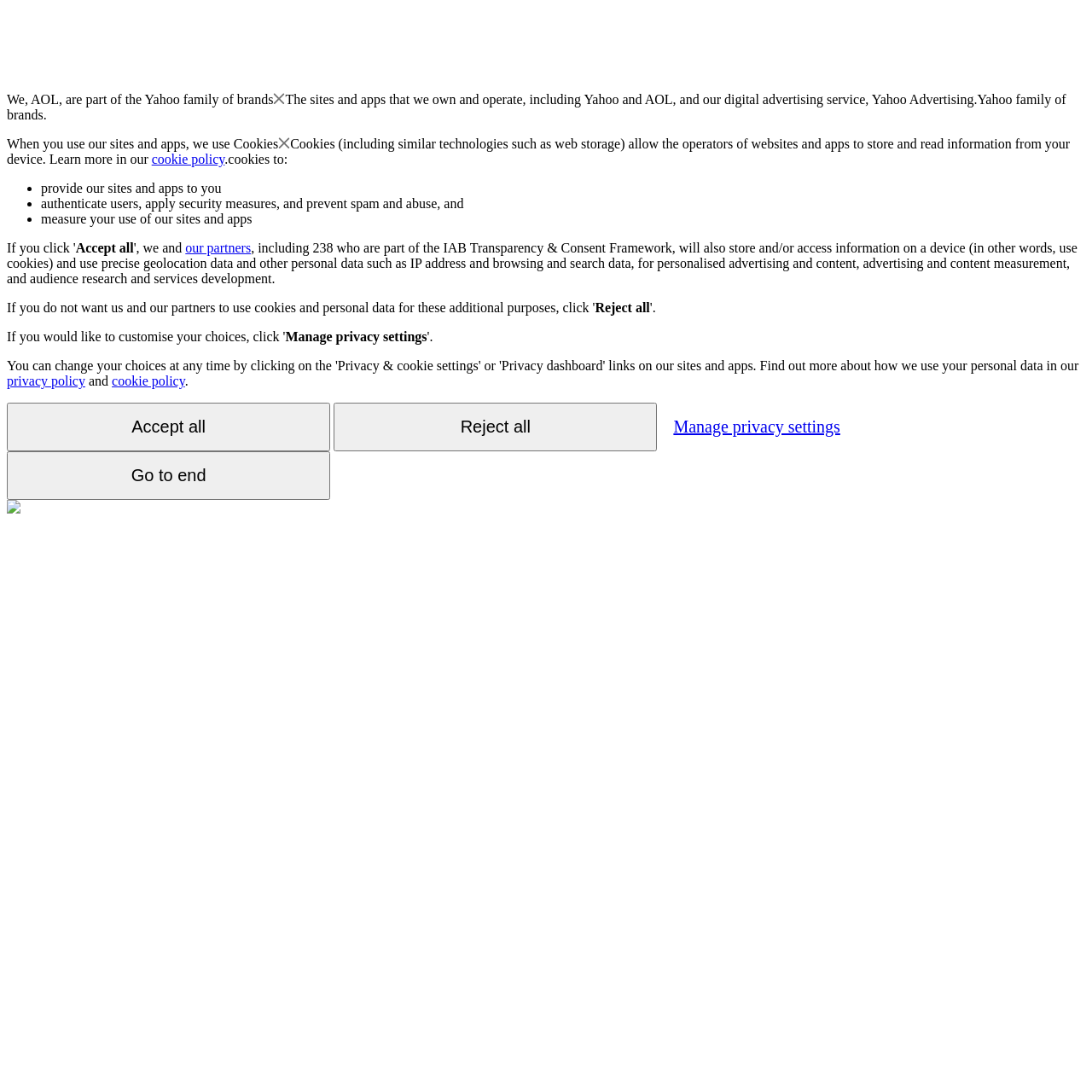Given the element description Manage privacy settings, predict the bounding box coordinates for the UI element in the webpage screenshot. The format should be (top-left x, top-left y, bottom-right x, bottom-right y), and the values should be between 0 and 1.

[0.605, 0.37, 0.781, 0.411]